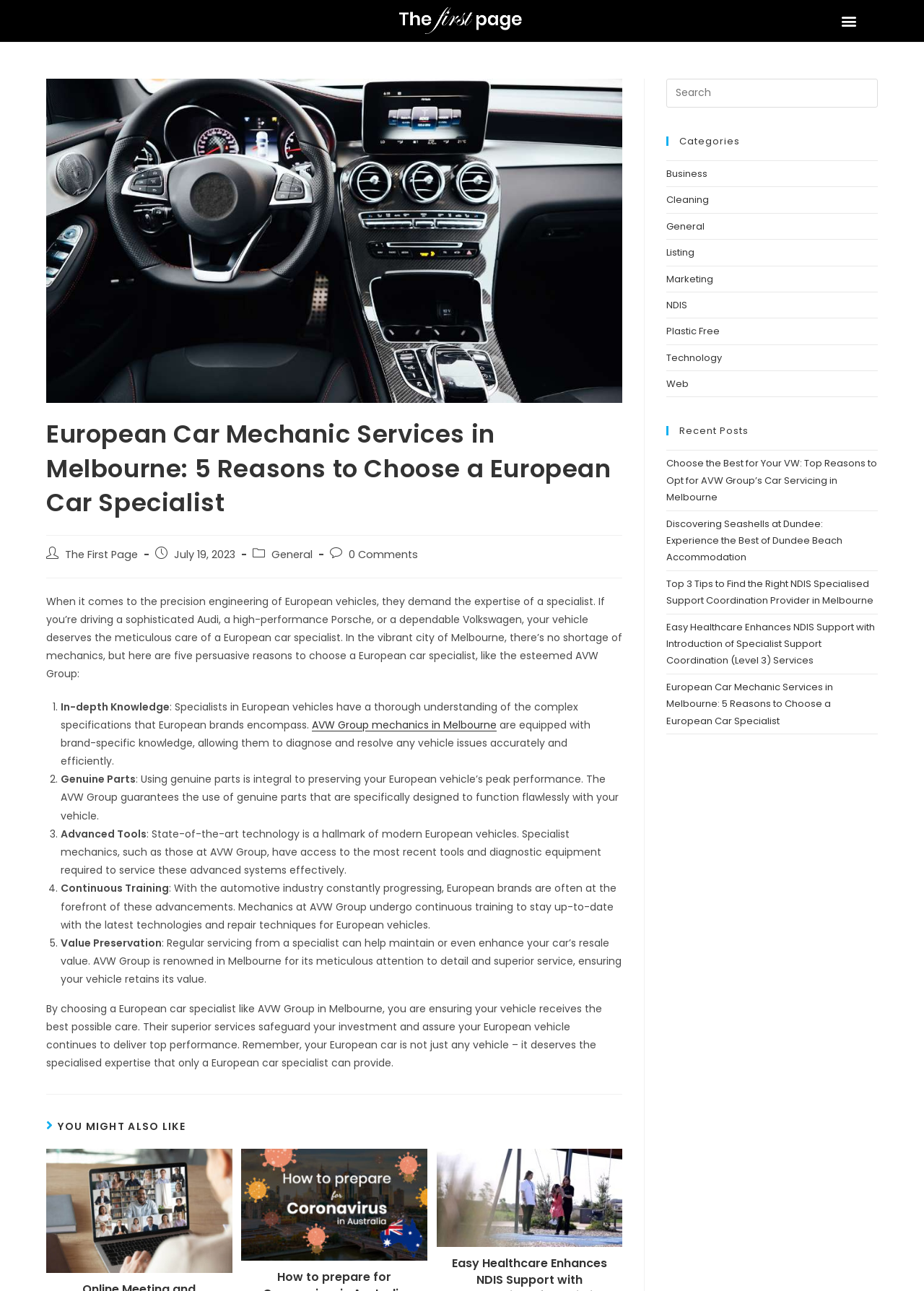What is the date of the article?
Carefully analyze the image and provide a detailed answer to the question.

I found the date of the article by looking at the top-right corner of the webpage, where I saw a static text element with the date 'July 19, 2023'.